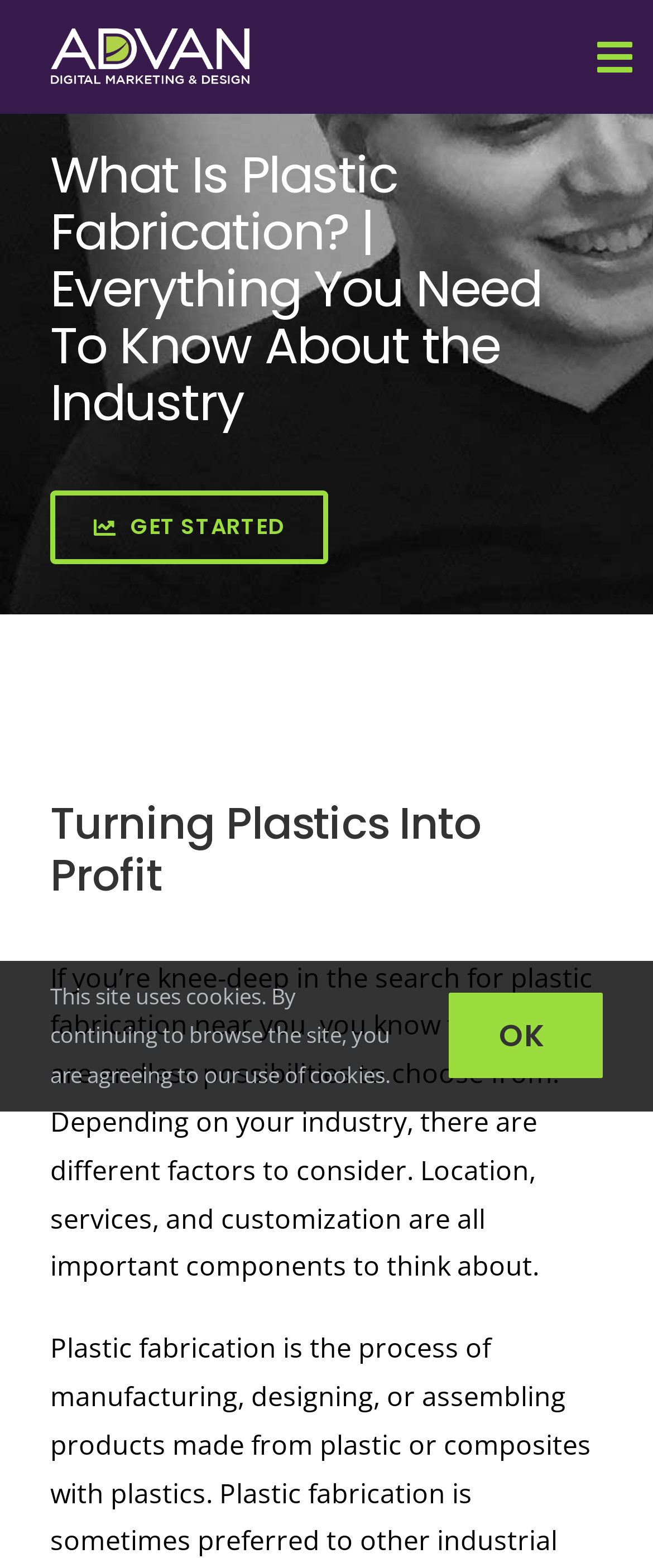Determine the coordinates of the bounding box that should be clicked to complete the instruction: "Click the logo". The coordinates should be represented by four float numbers between 0 and 1: [left, top, right, bottom].

[0.077, 0.015, 0.385, 0.038]